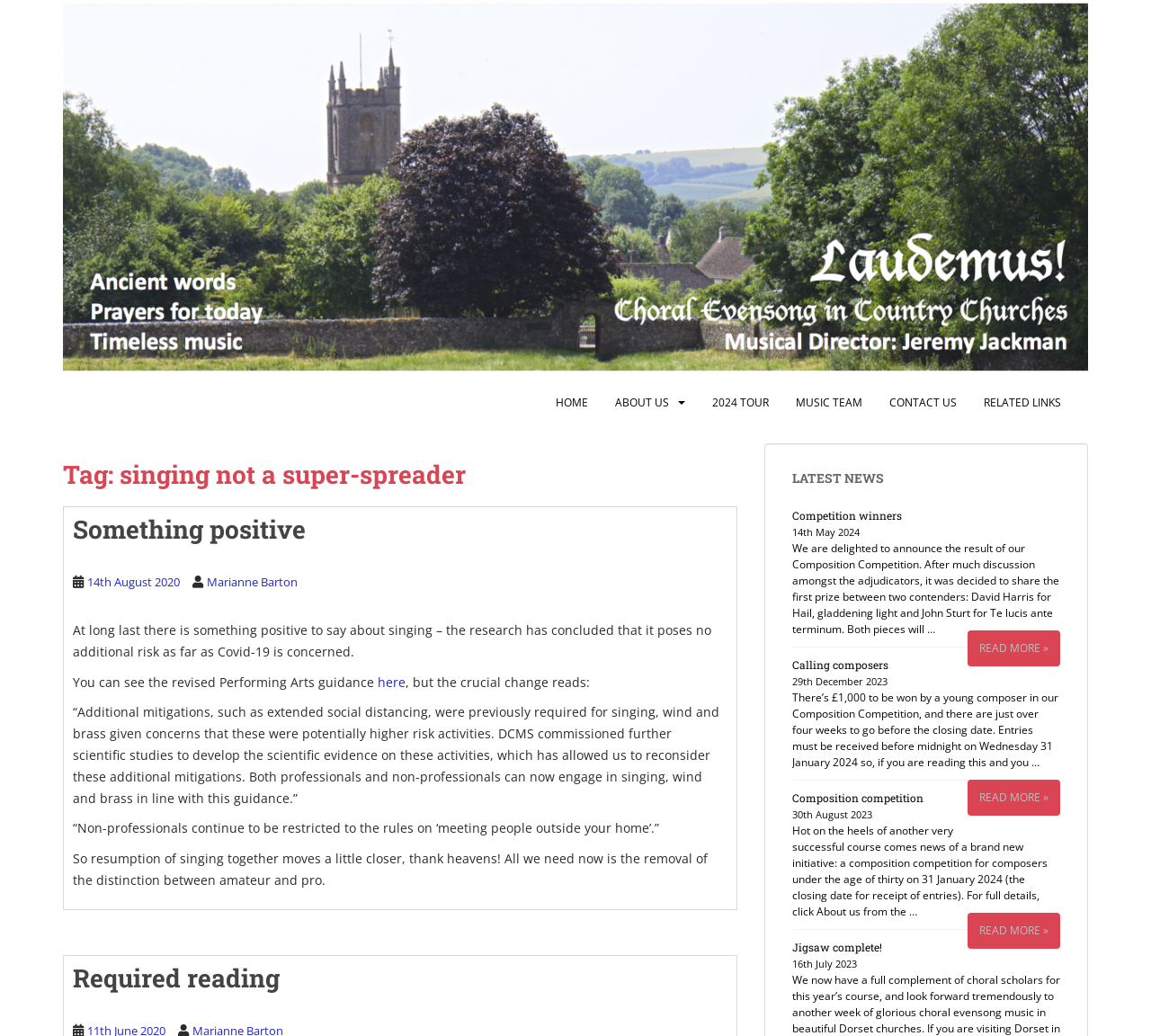Determine the bounding box coordinates (top-left x, top-left y, bottom-right x, bottom-right y) of the UI element described in the following text: 2024 Tour

[0.619, 0.371, 0.668, 0.406]